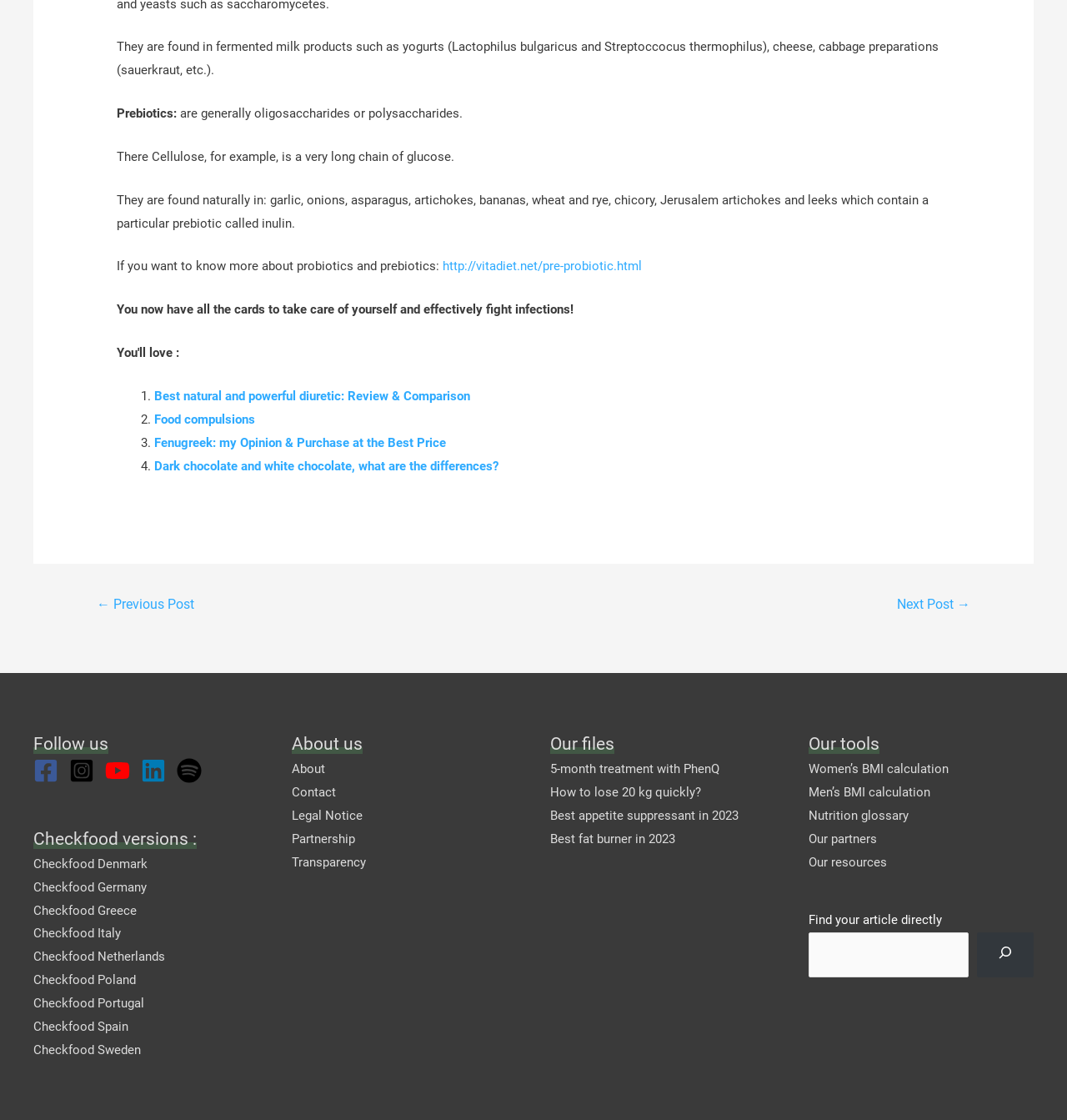Please find the bounding box coordinates of the clickable region needed to complete the following instruction: "Click on the link to know more about probiotics and prebiotics". The bounding box coordinates must consist of four float numbers between 0 and 1, i.e., [left, top, right, bottom].

[0.415, 0.231, 0.602, 0.245]